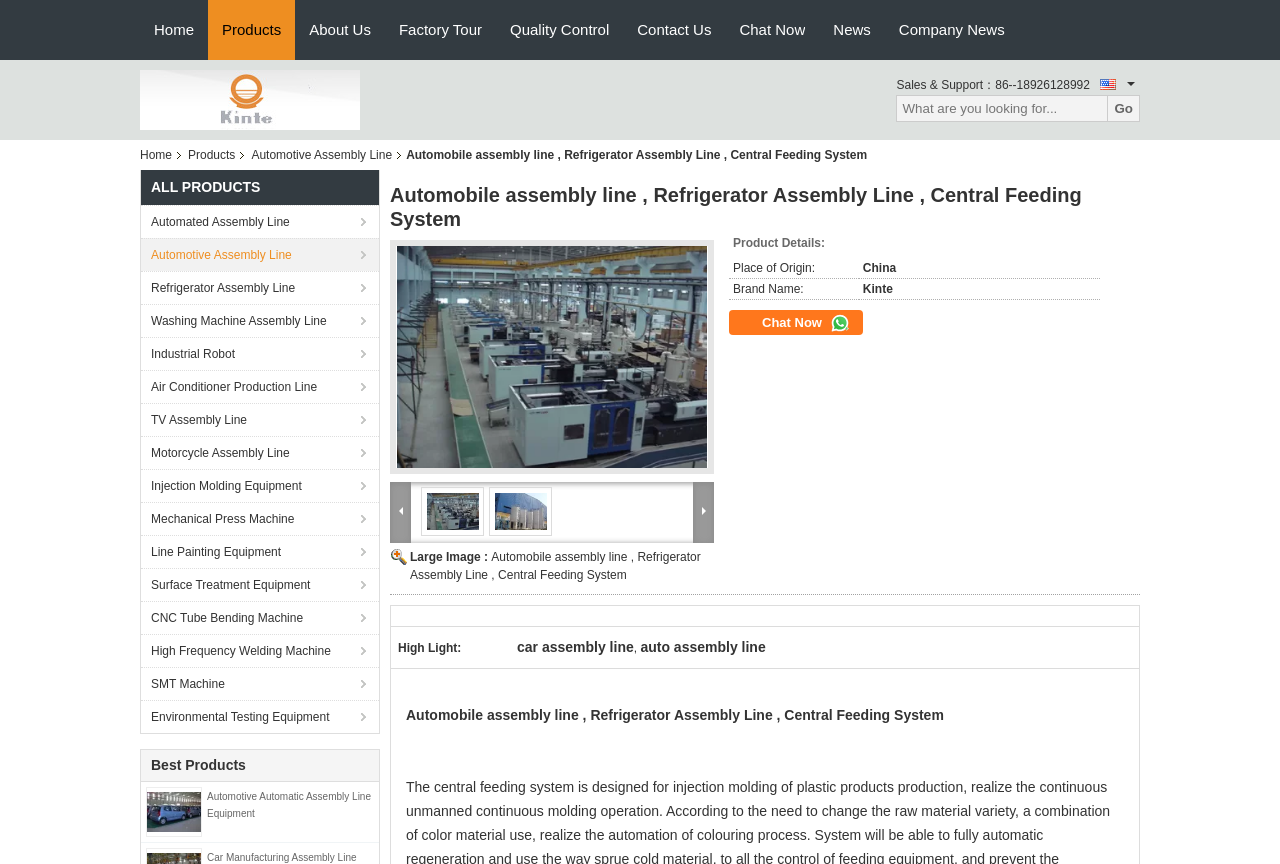Please provide the bounding box coordinates for the UI element as described: "Home". The coordinates must be four floats between 0 and 1, represented as [left, top, right, bottom].

[0.109, 0.162, 0.141, 0.197]